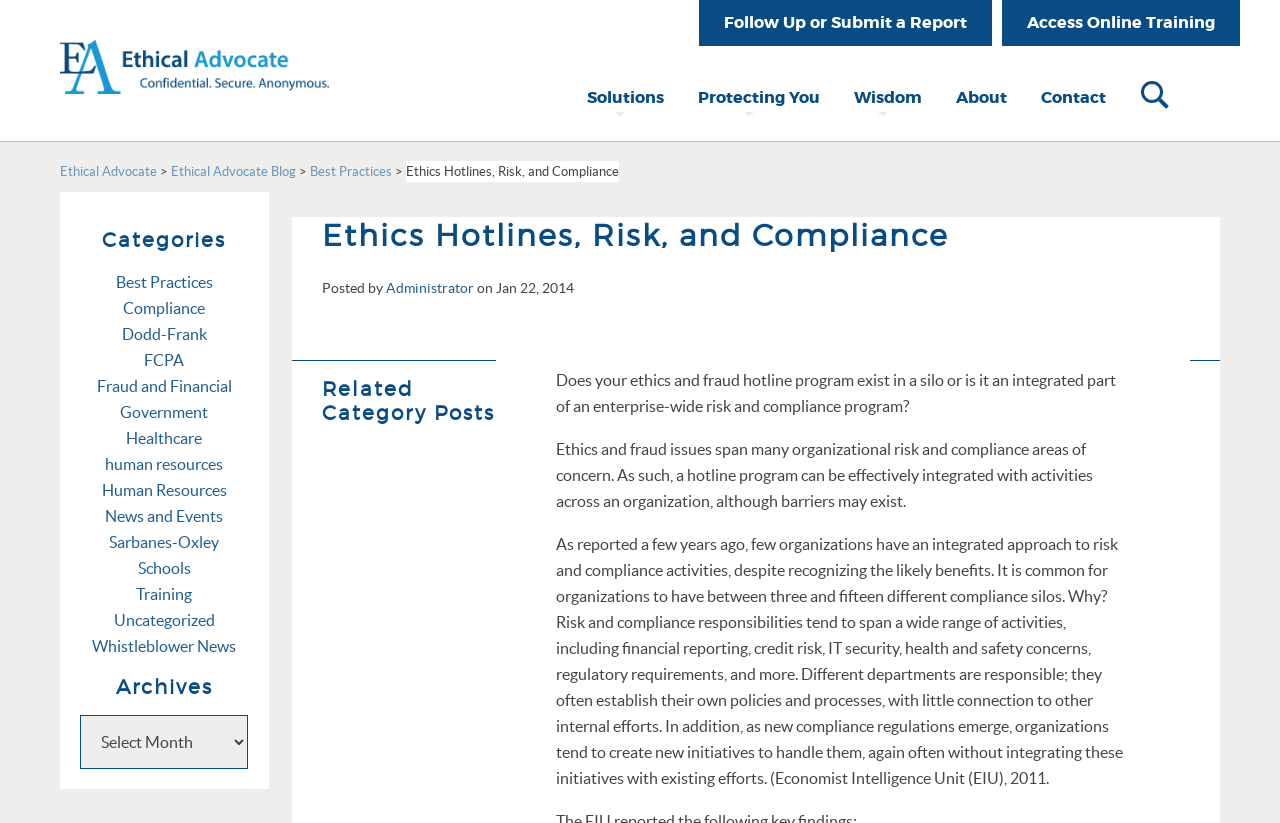Please give a concise answer to this question using a single word or phrase: 
What is the name of the company?

Ethical Advocate